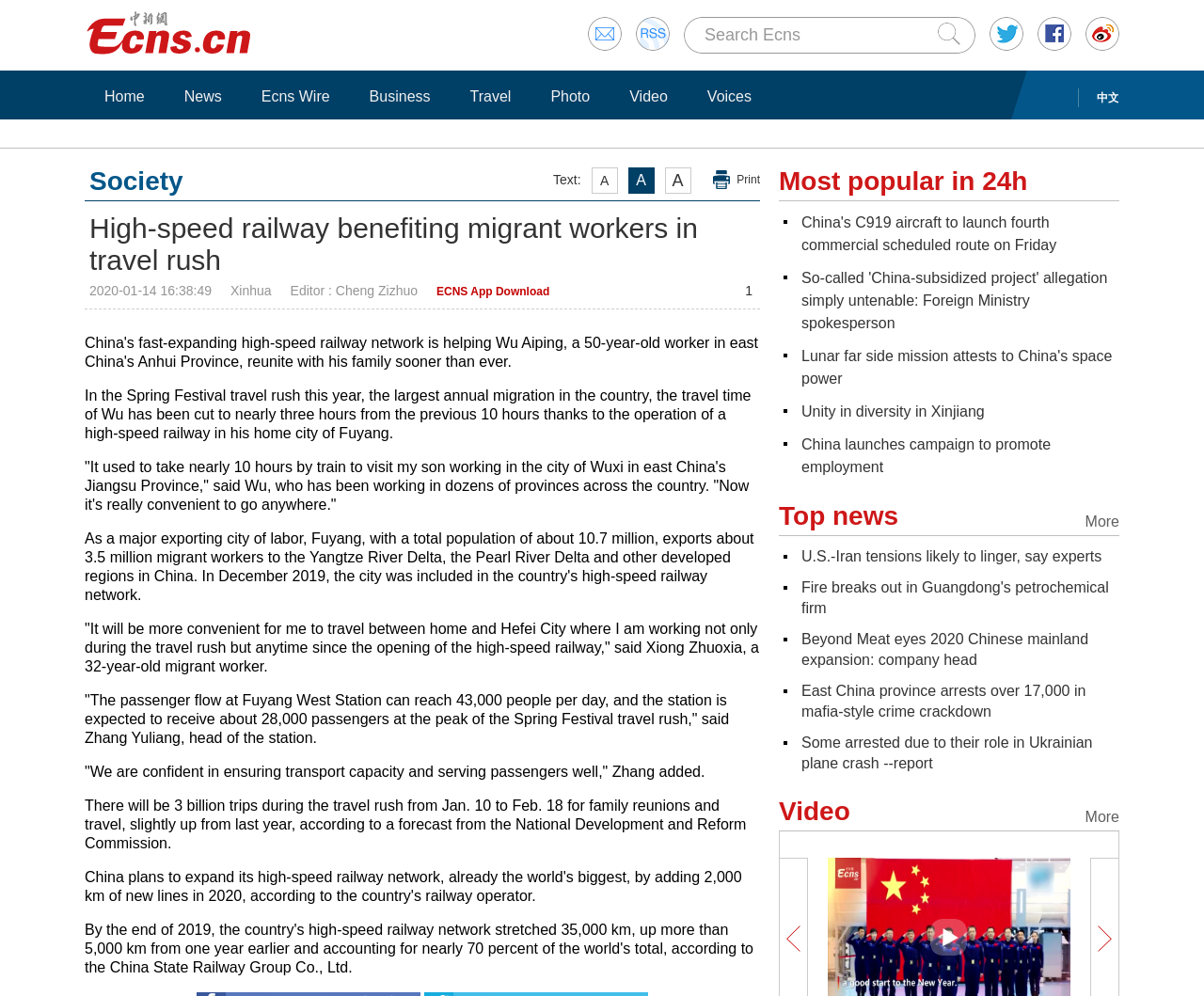Find the bounding box coordinates of the element I should click to carry out the following instruction: "Click Home".

[0.078, 0.087, 0.129, 0.107]